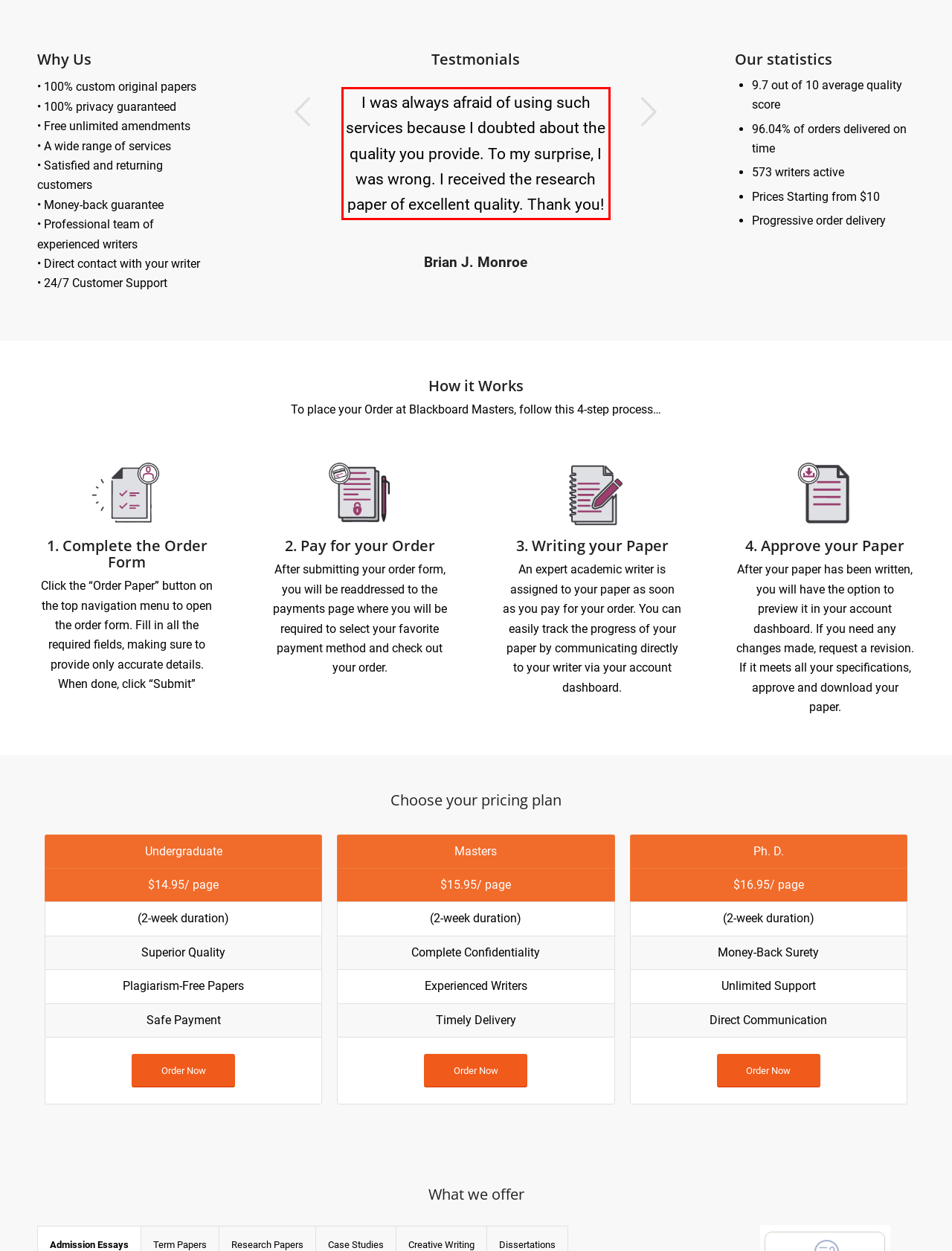Please look at the screenshot provided and find the red bounding box. Extract the text content contained within this bounding box.

I want to say thanks for your support. They are really great. I had millions of questions and they explained me everything! This is a totally cool service.